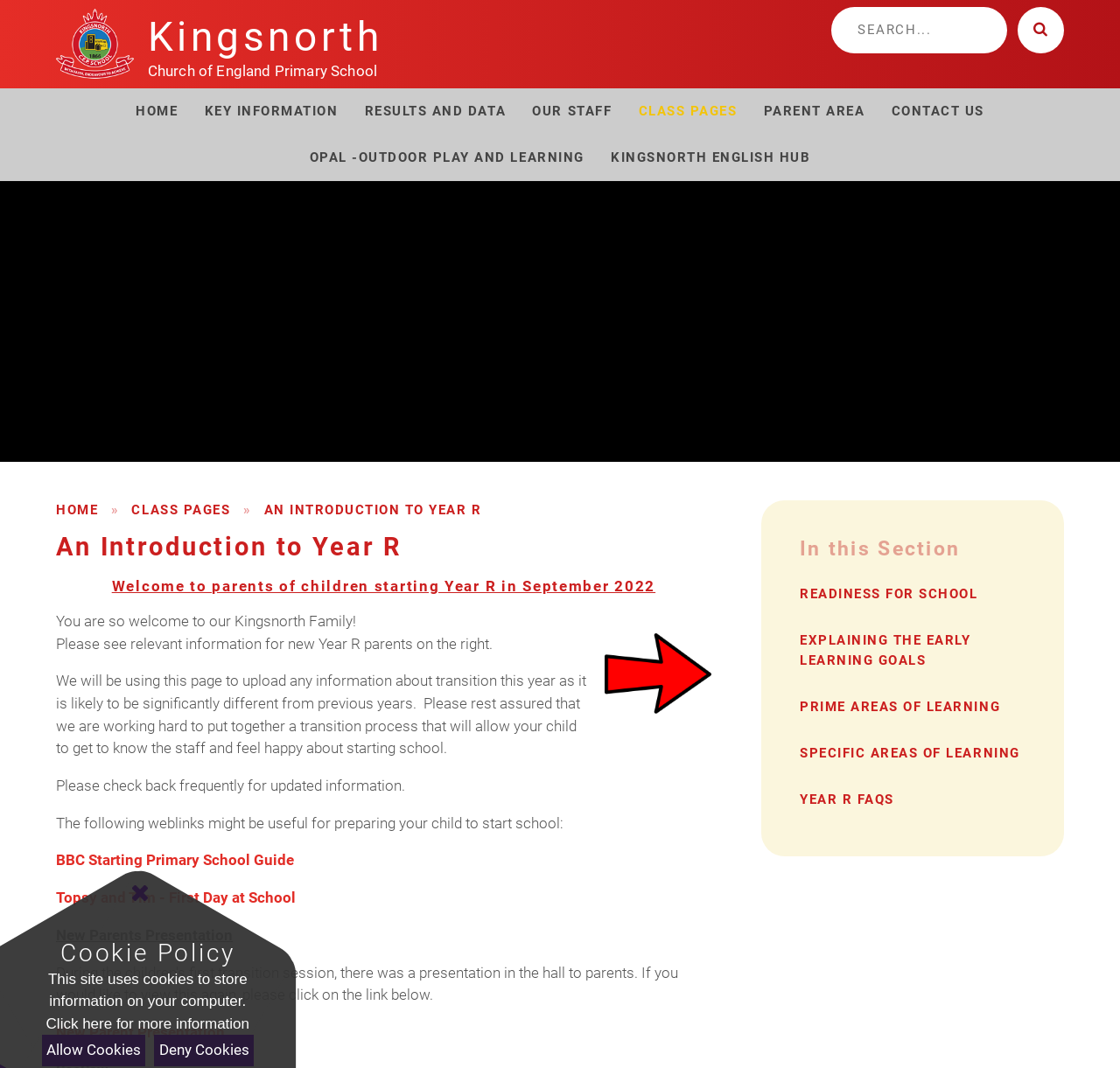Please give a succinct answer using a single word or phrase:
What is the section on the right-hand side of the webpage?

In this Section